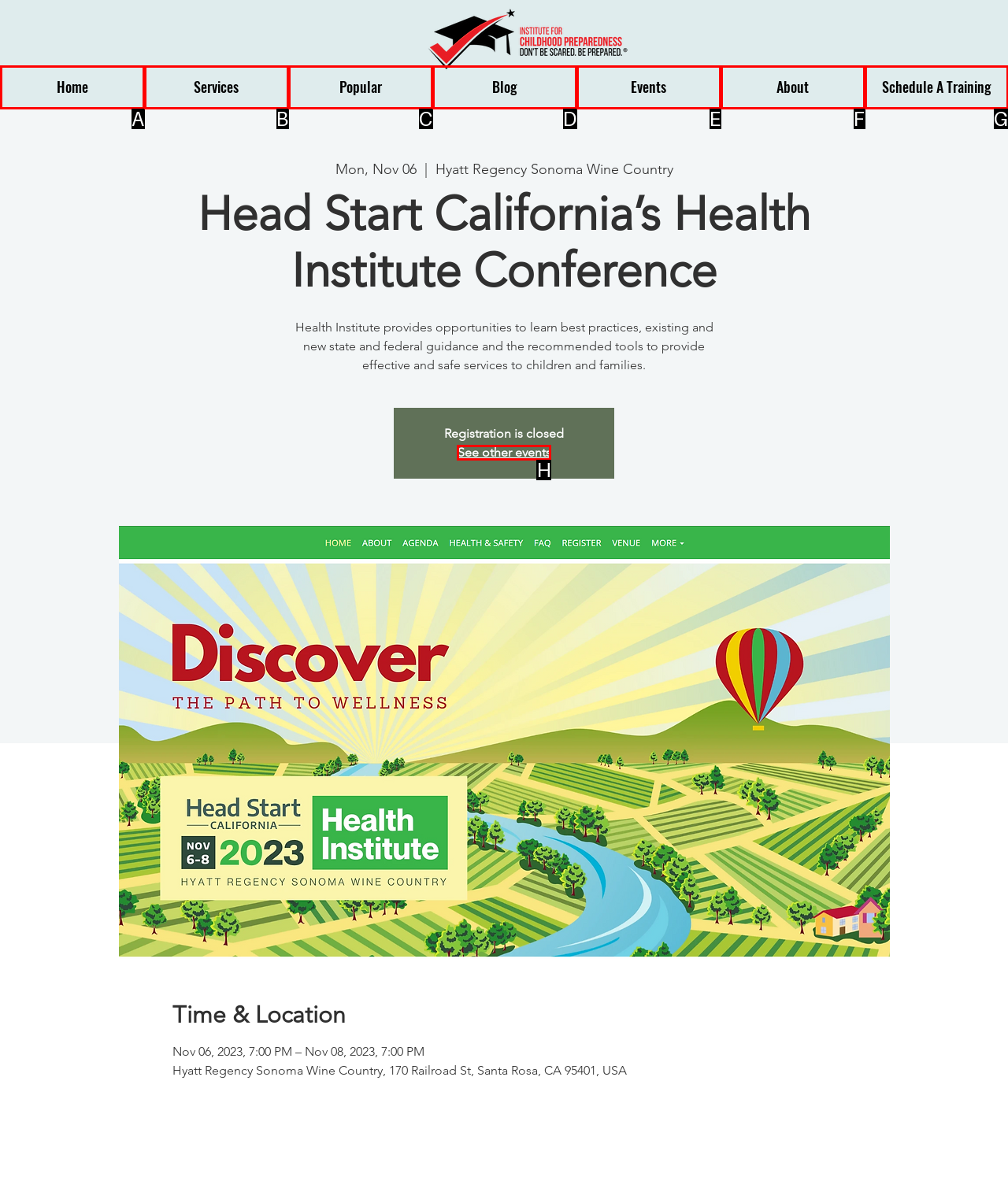Choose the HTML element that aligns with the description: Schedule A Training. Indicate your choice by stating the letter.

G